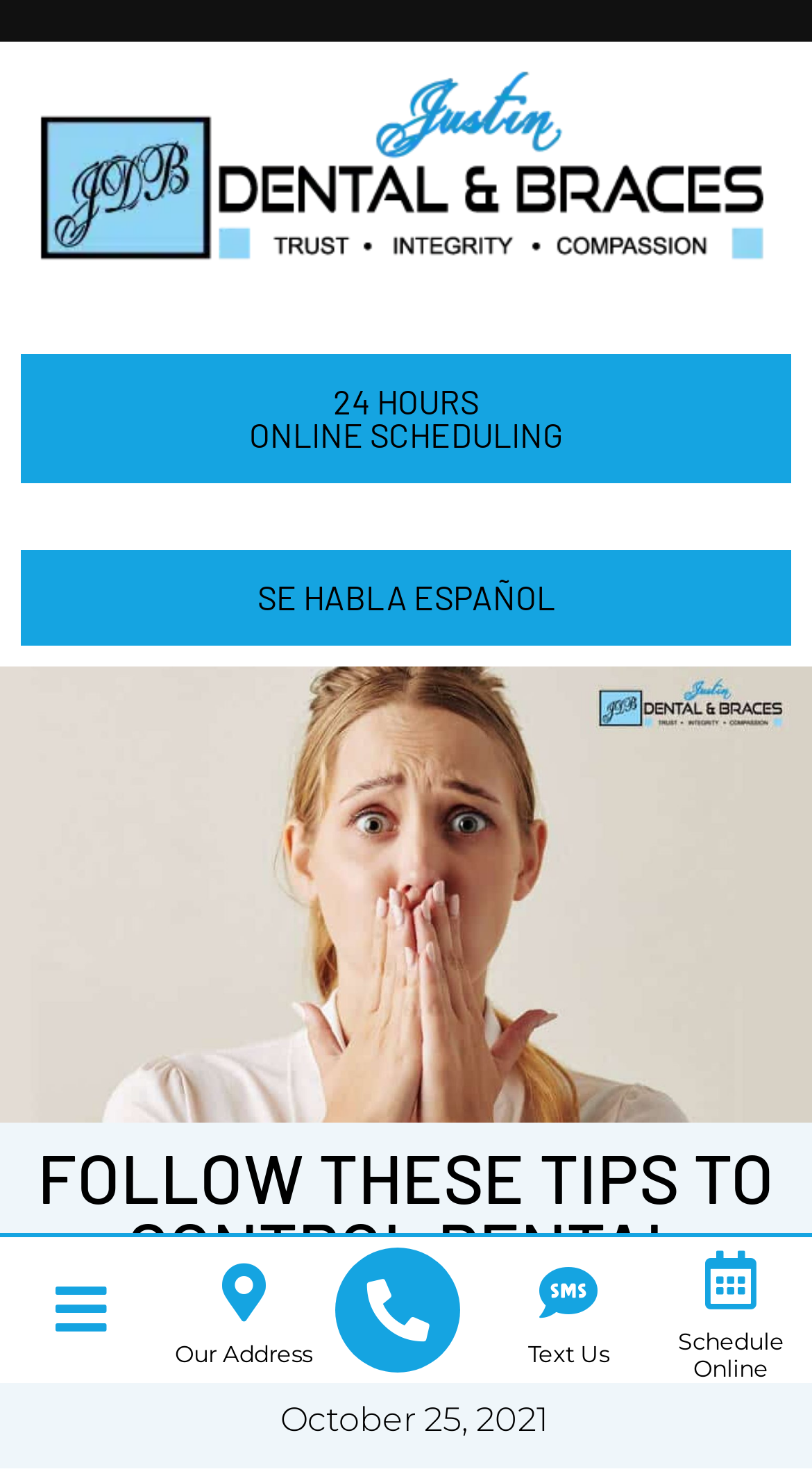Locate the bounding box coordinates of the clickable area to execute the instruction: "Click the logo of Justin Dental and Braces". Provide the coordinates as four float numbers between 0 and 1, represented as [left, top, right, bottom].

[0.026, 0.042, 0.974, 0.183]